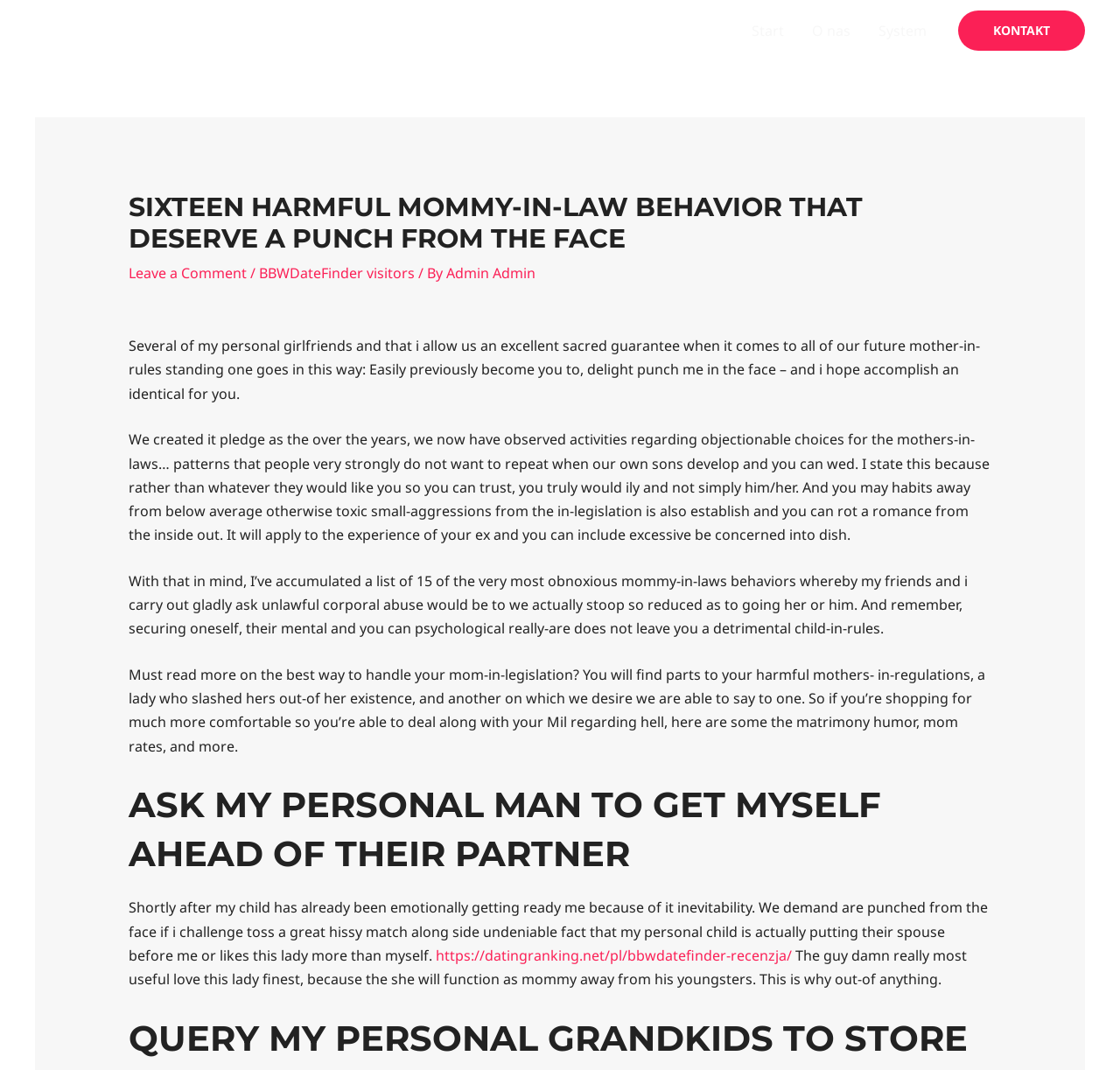Locate the bounding box coordinates of the region to be clicked to comply with the following instruction: "Click on the 'Start' link". The coordinates must be four float numbers between 0 and 1, in the form [left, top, right, bottom].

[0.659, 0.0, 0.712, 0.057]